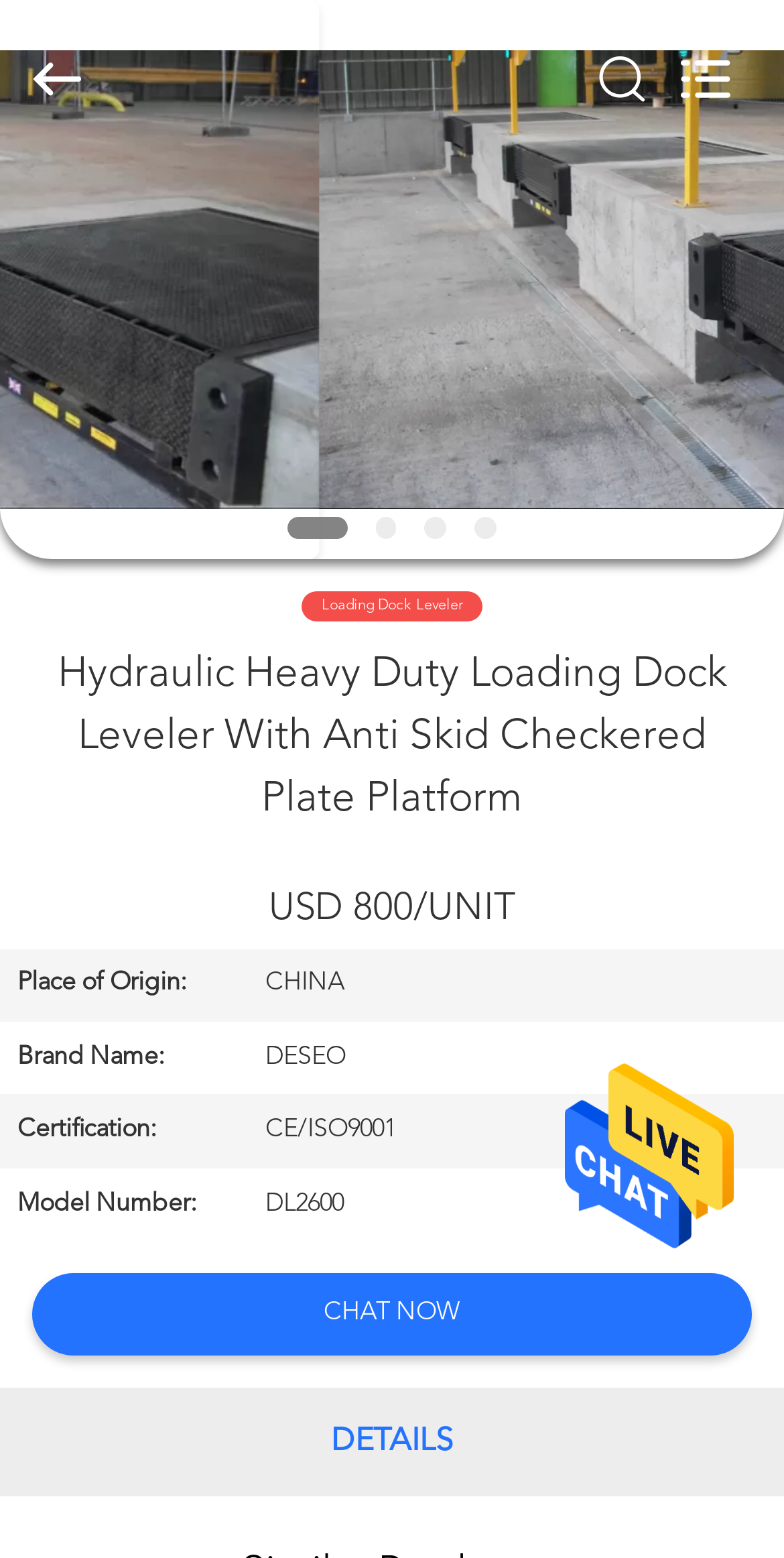Pinpoint the bounding box coordinates of the clickable area necessary to execute the following instruction: "Check product certification". The coordinates should be given as four float numbers between 0 and 1, namely [left, top, right, bottom].

[0.0, 0.703, 1.0, 0.75]